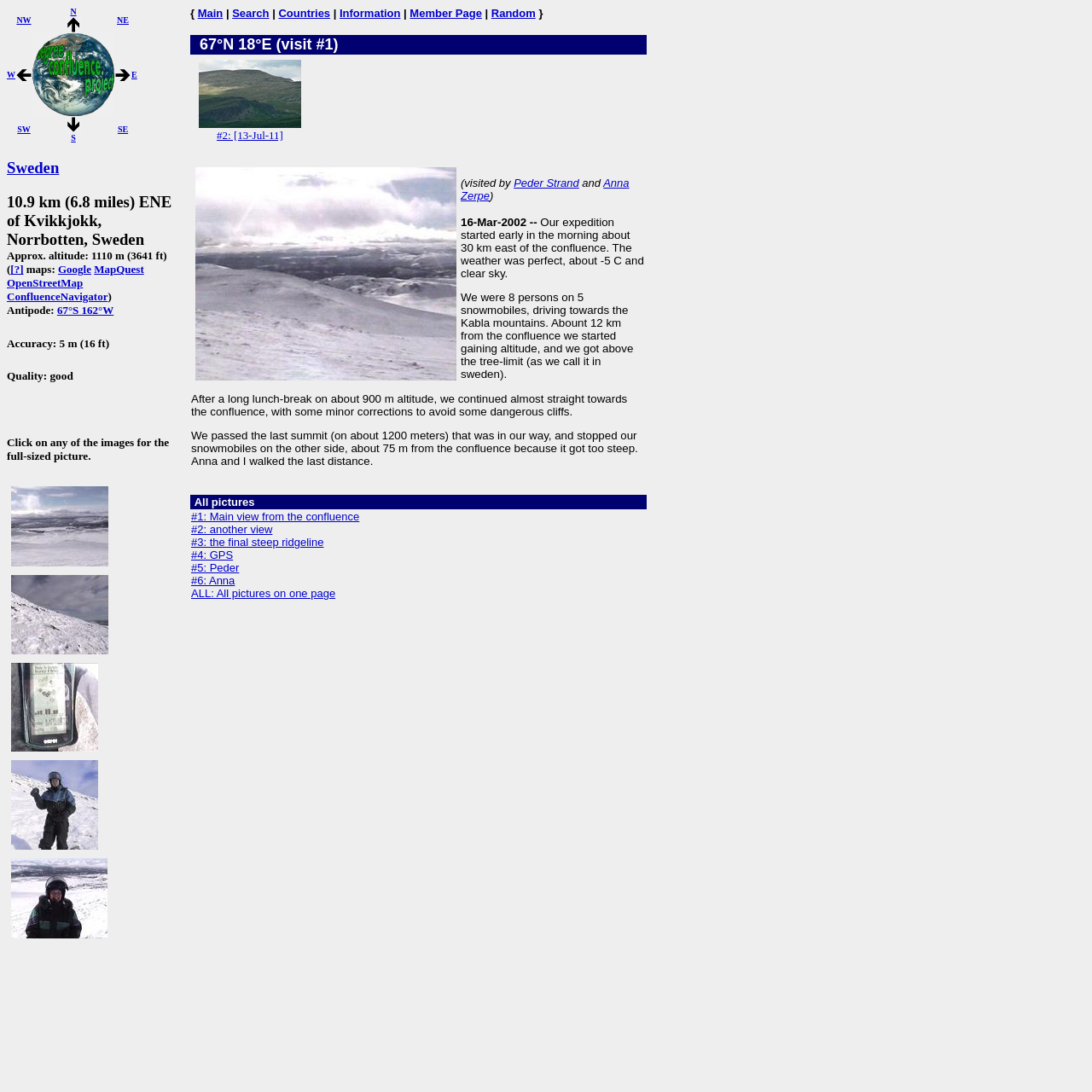Please find the bounding box for the following UI element description. Provide the coordinates in (top-left x, top-left y, bottom-right x, bottom-right y) format, with values between 0 and 1: Information

[0.311, 0.006, 0.367, 0.018]